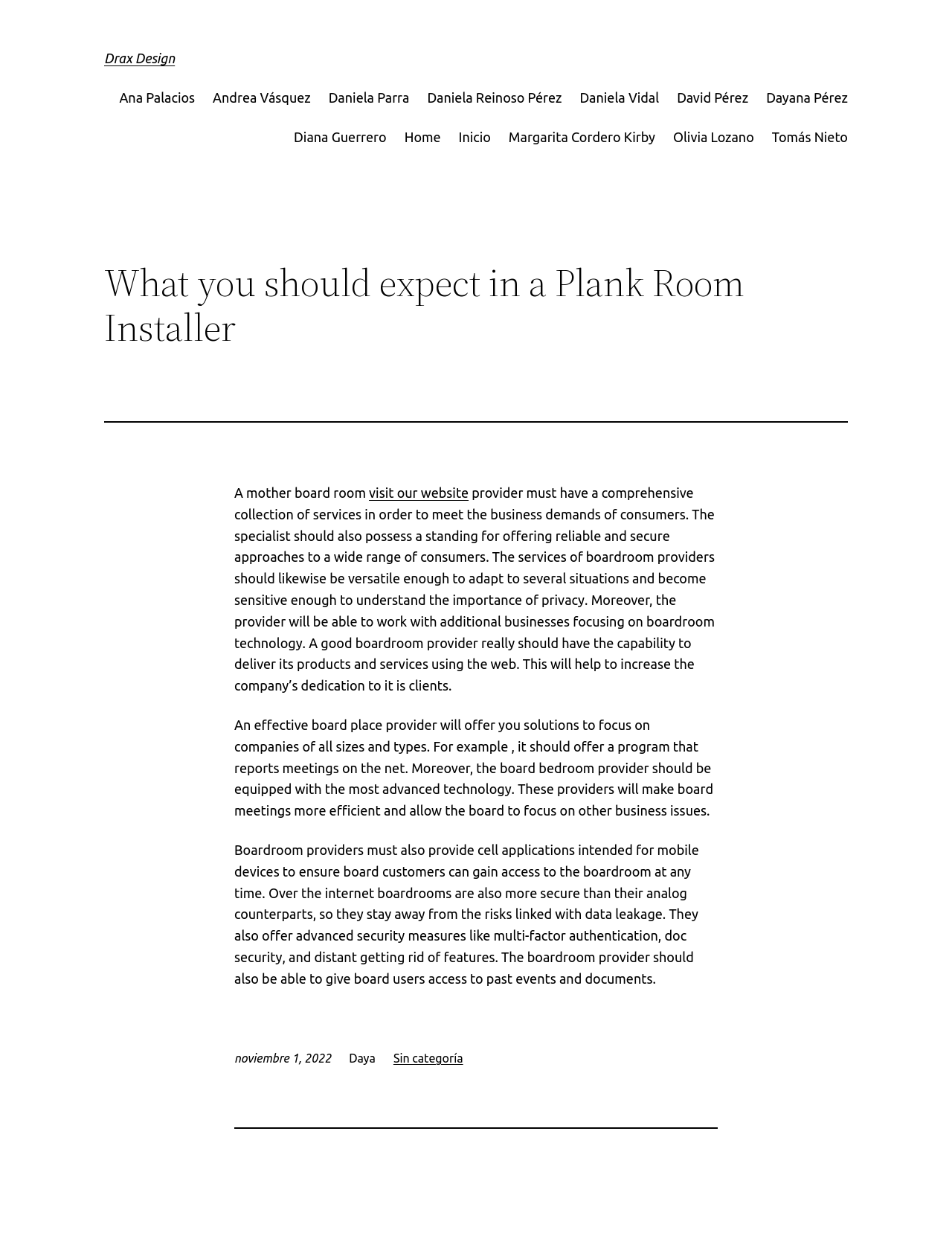Please locate the bounding box coordinates of the element that should be clicked to achieve the given instruction: "Click on Drax Design".

[0.109, 0.041, 0.184, 0.053]